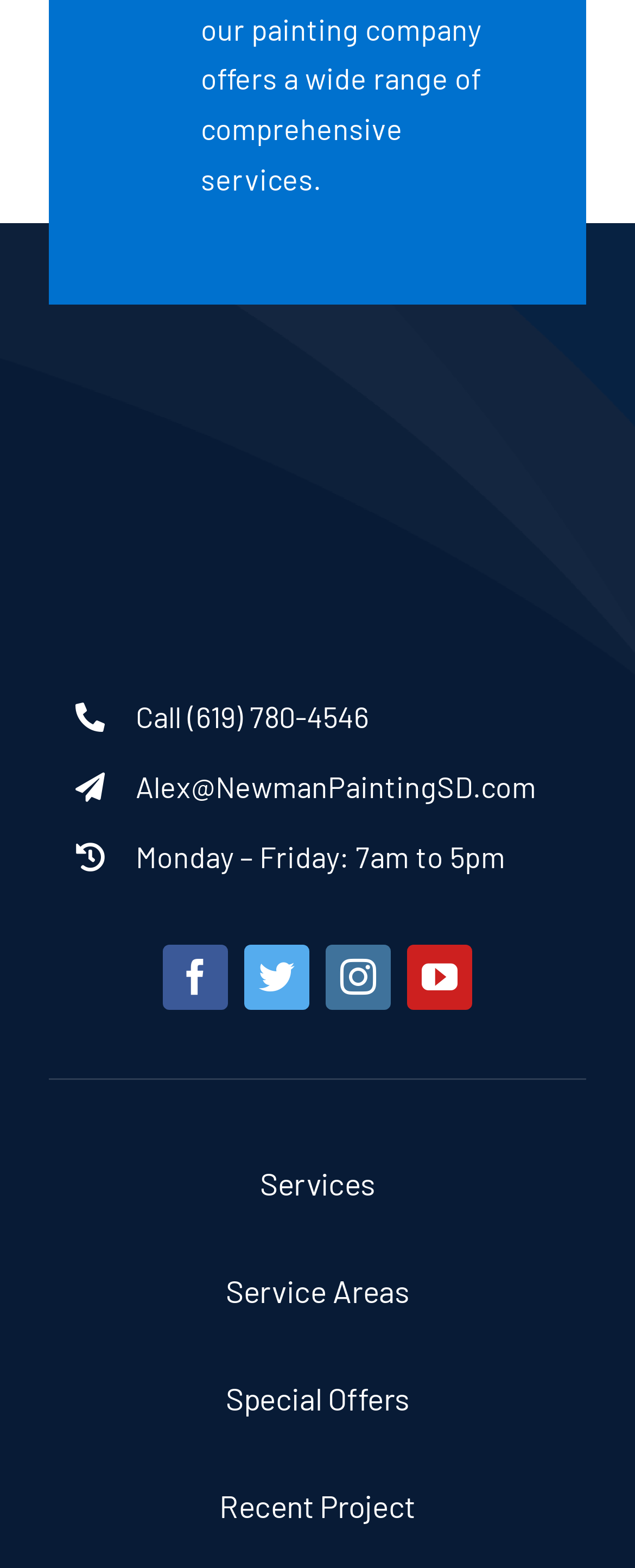Please locate the bounding box coordinates of the element that should be clicked to complete the given instruction: "Visit the Facebook page".

[0.256, 0.602, 0.359, 0.644]